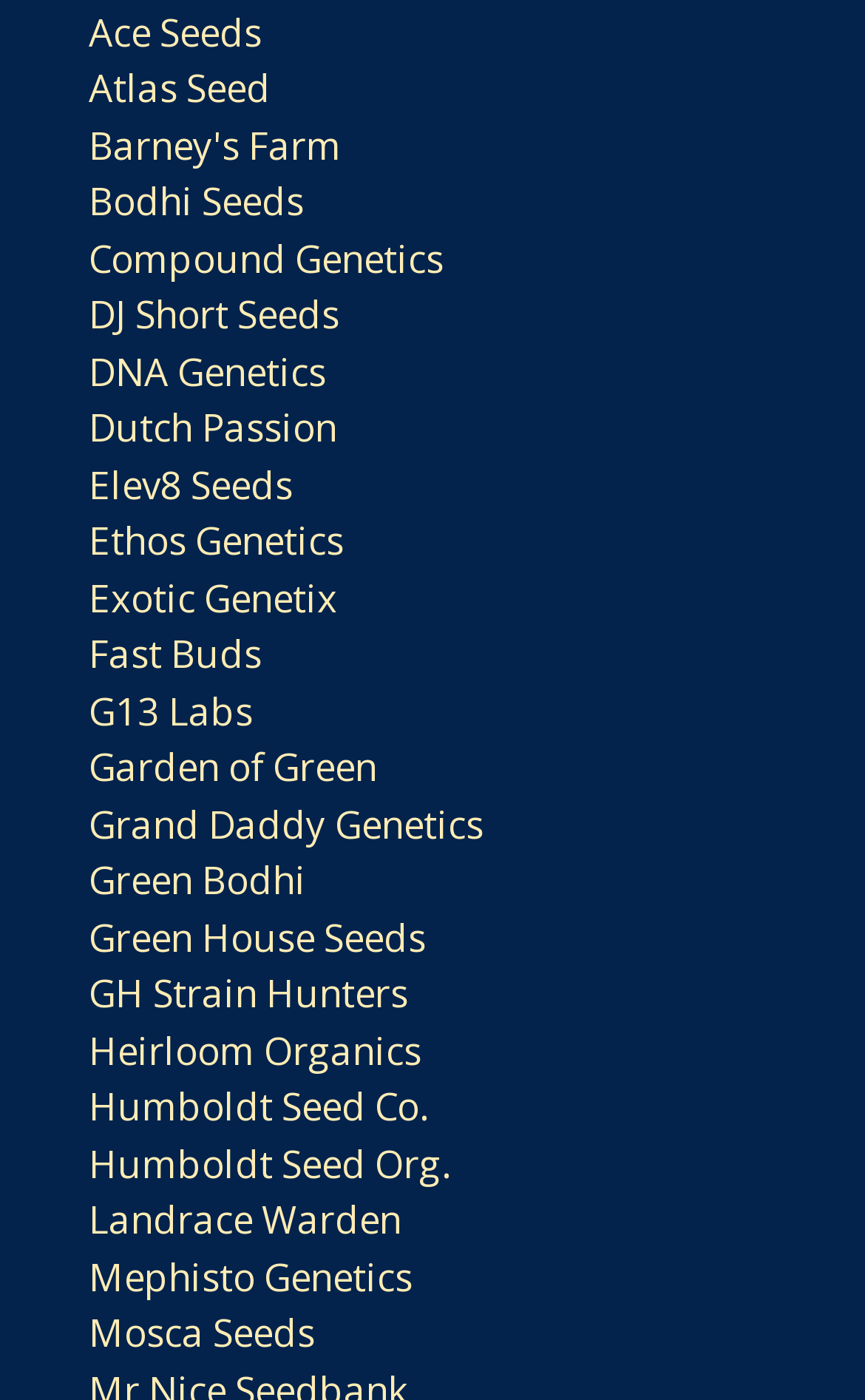Bounding box coordinates are specified in the format (top-left x, top-left y, bottom-right x, bottom-right y). All values are floating point numbers bounded between 0 and 1. Please provide the bounding box coordinate of the region this sentence describes: Bodhi Seeds

[0.103, 0.126, 0.351, 0.162]